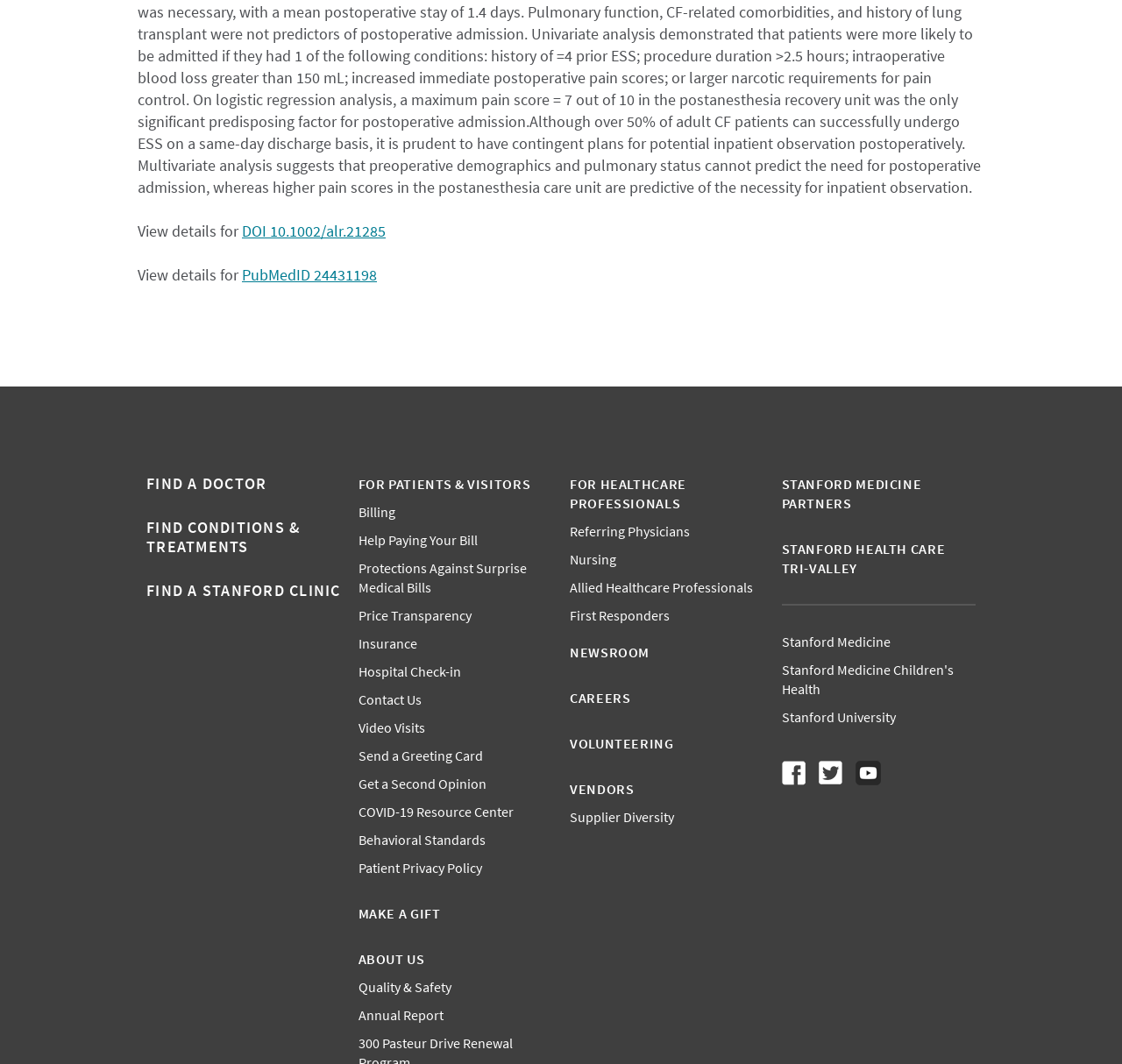Highlight the bounding box of the UI element that corresponds to this description: "Sack59073".

None